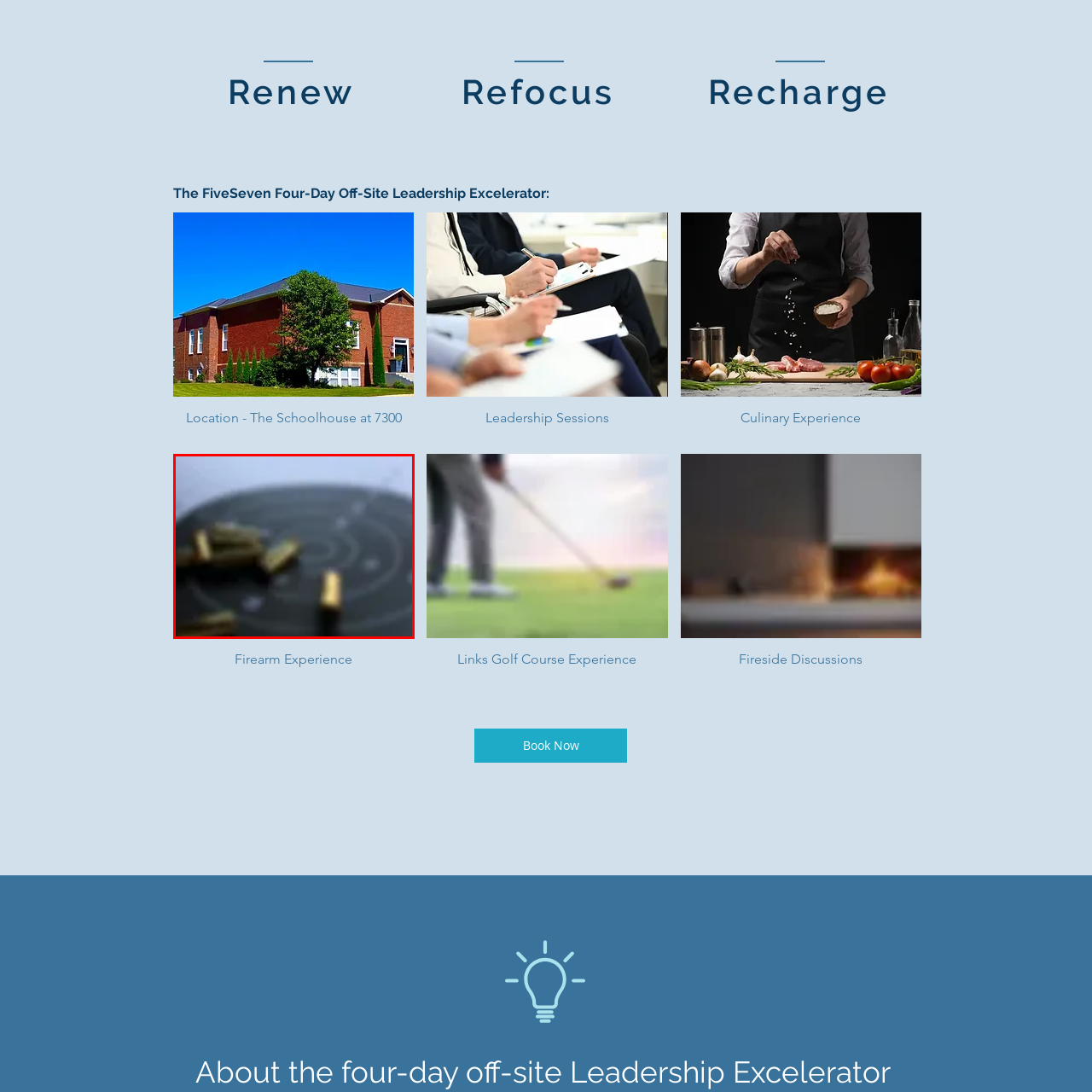What is the purpose of the event?
Consider the portion of the image within the red bounding box and answer the question as detailed as possible, referencing the visible details.

The imagery captures the essence of precision and discipline, elements that are essential in any leadership training scenario that incorporates practical shooting skills, implying that the purpose of the event is for leadership or skill development.